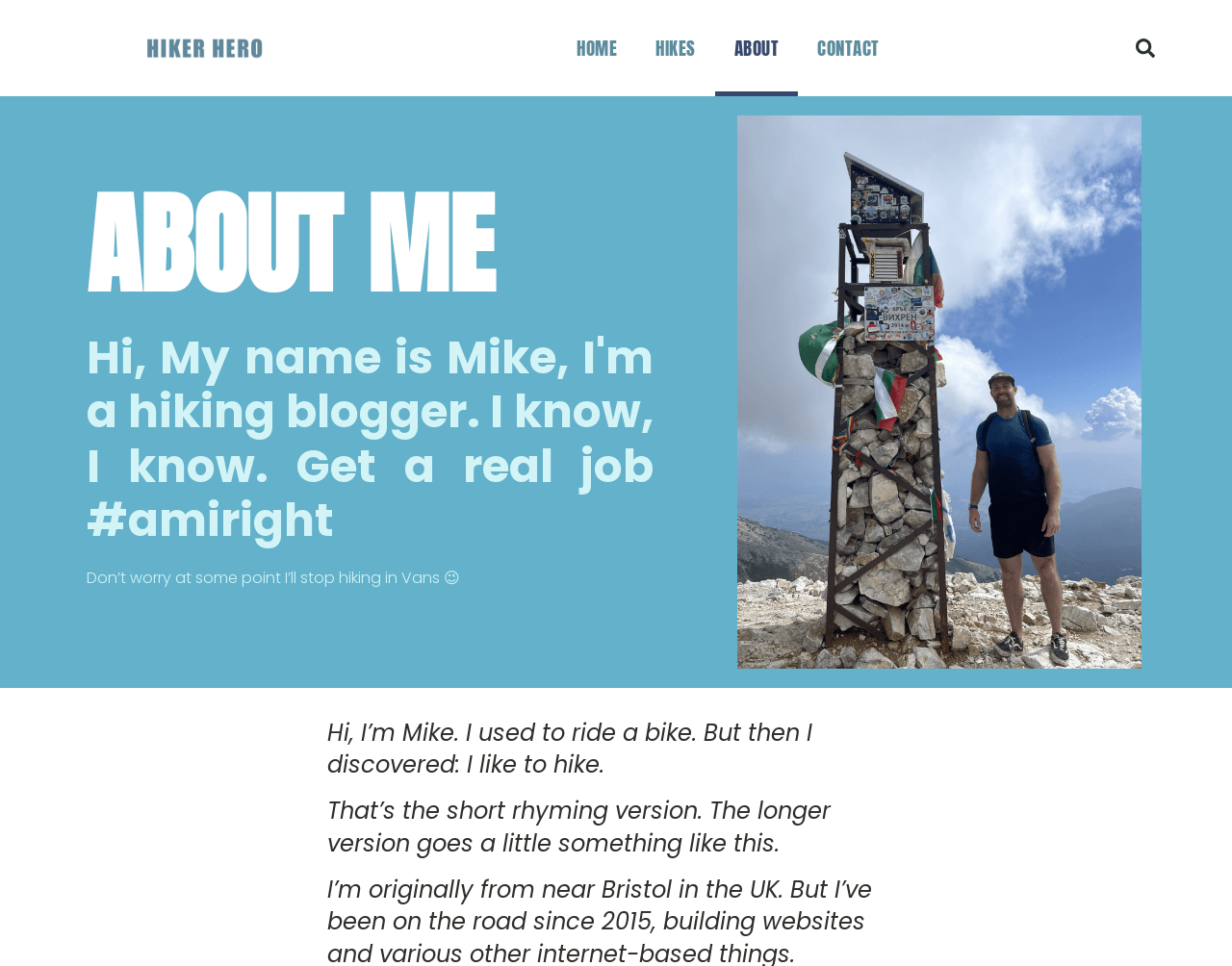Answer briefly with one word or phrase:
What is the location of the image of Mike?

Bulgaria